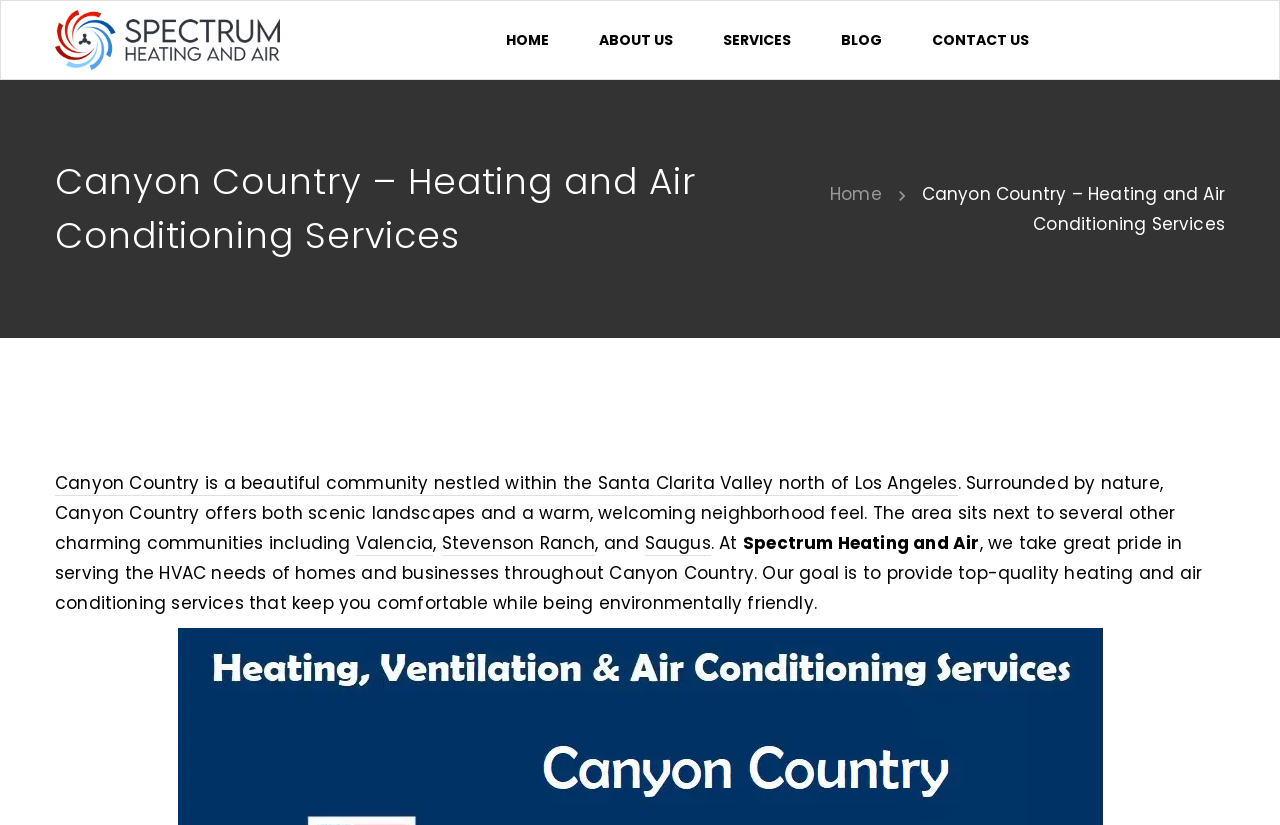Given the description: "About Us", determine the bounding box coordinates of the UI element. The coordinates should be formatted as four float numbers between 0 and 1, [left, top, right, bottom].

[0.448, 0.036, 0.545, 0.061]